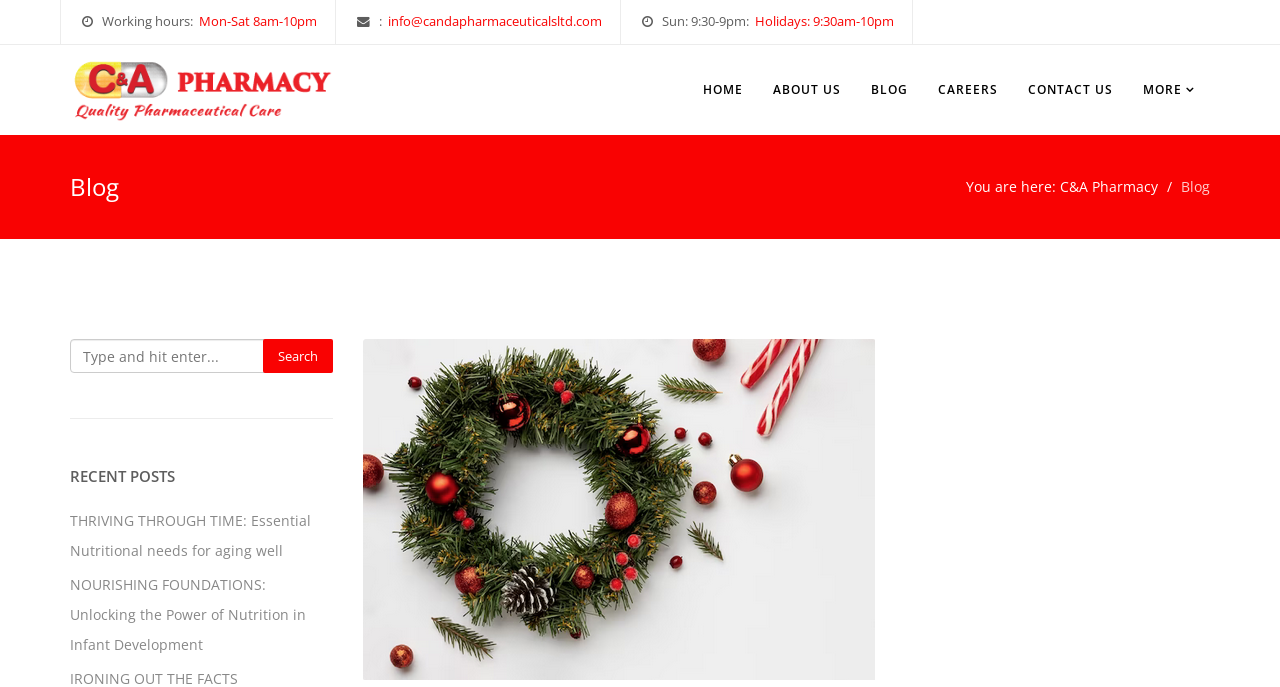Describe every aspect of the webpage comprehensively.

This webpage is about C&A Pharmacy, a pharmacy with a vision to provide quality pharmaceutical care. At the top, there is a prominent title "A MERRY MESSAGE FROM US TO YOU! - C&A Pharmacy". Below the title, there is a section displaying the pharmacy's working hours, including Monday to Saturday from 8am to 10pm, Sunday from 9:30am to 9pm, and holidays from 9:30am to 10pm. The contact information, including an email address, is also provided in this section.

On the left side, there is a navigation menu with links to different sections of the website, including "HOME", "ABOUT US", "BLOG", "CAREERS", "CONTACT US", and "MORE". Above the navigation menu, there is a small table with a link.

In the main content area, there is a section dedicated to the blog. The title "Blog" is displayed prominently, and below it, there is a breadcrumb trail showing the current location as "C&A Pharmacy > Blog". There is a search bar on the top right corner, allowing users to search for specific content.

Below the search bar, there is a section titled "RECENT POSTS", which lists two recent blog posts. The first post is titled "THRIVING THROUGH TIME: Essential Nutritional needs for aging well", and the second post is titled "NOURISHING FOUNDATIONS: Unlocking the Power of Nutrition in Infant Development".